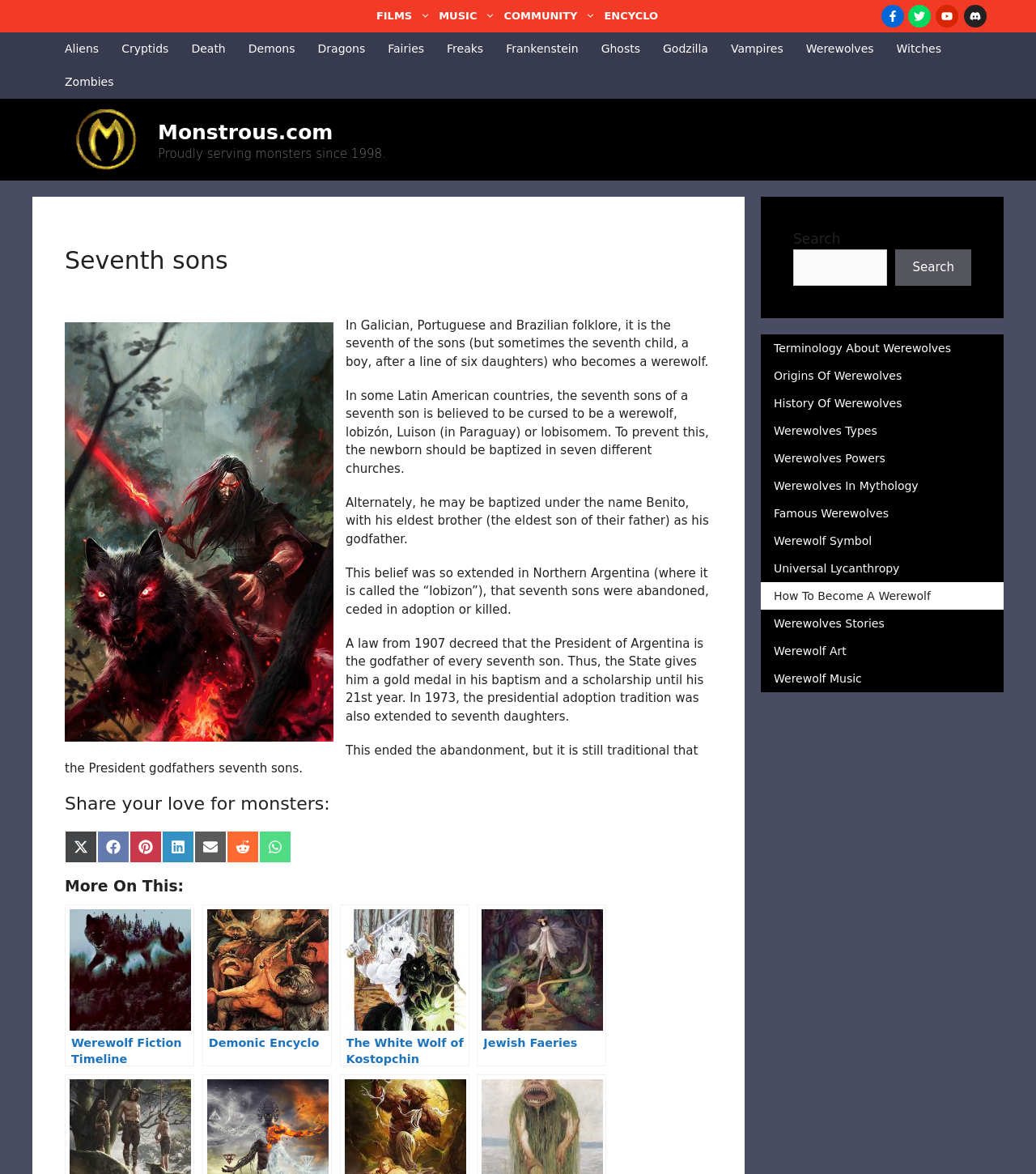Please determine the bounding box coordinates for the element that should be clicked to follow these instructions: "Search for monsters".

[0.766, 0.195, 0.938, 0.243]